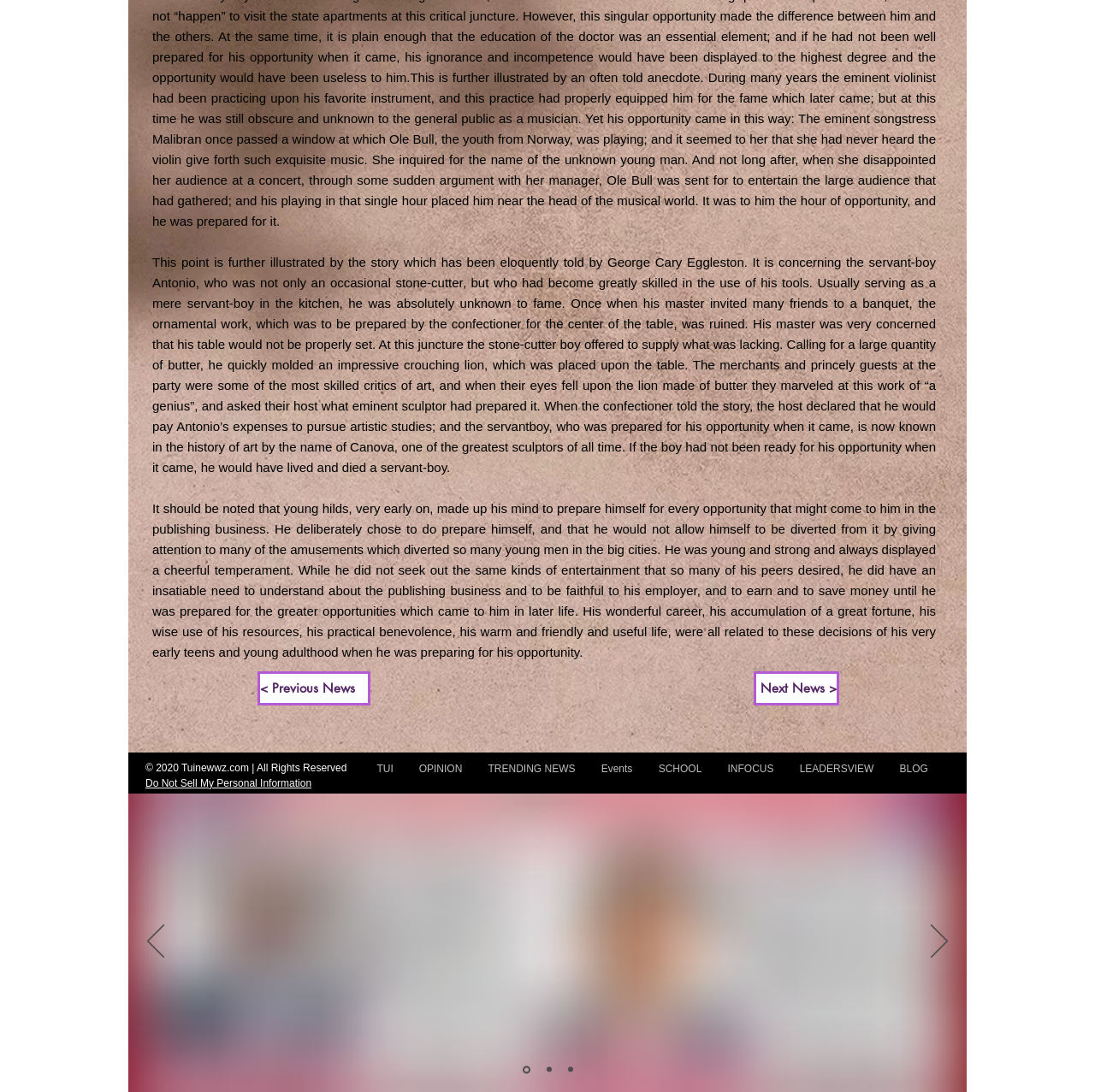Locate the bounding box coordinates of the region to be clicked to comply with the following instruction: "View the 'Slides'". The coordinates must be four float numbers between 0 and 1, in the form [left, top, right, bottom].

[0.47, 0.976, 0.53, 0.983]